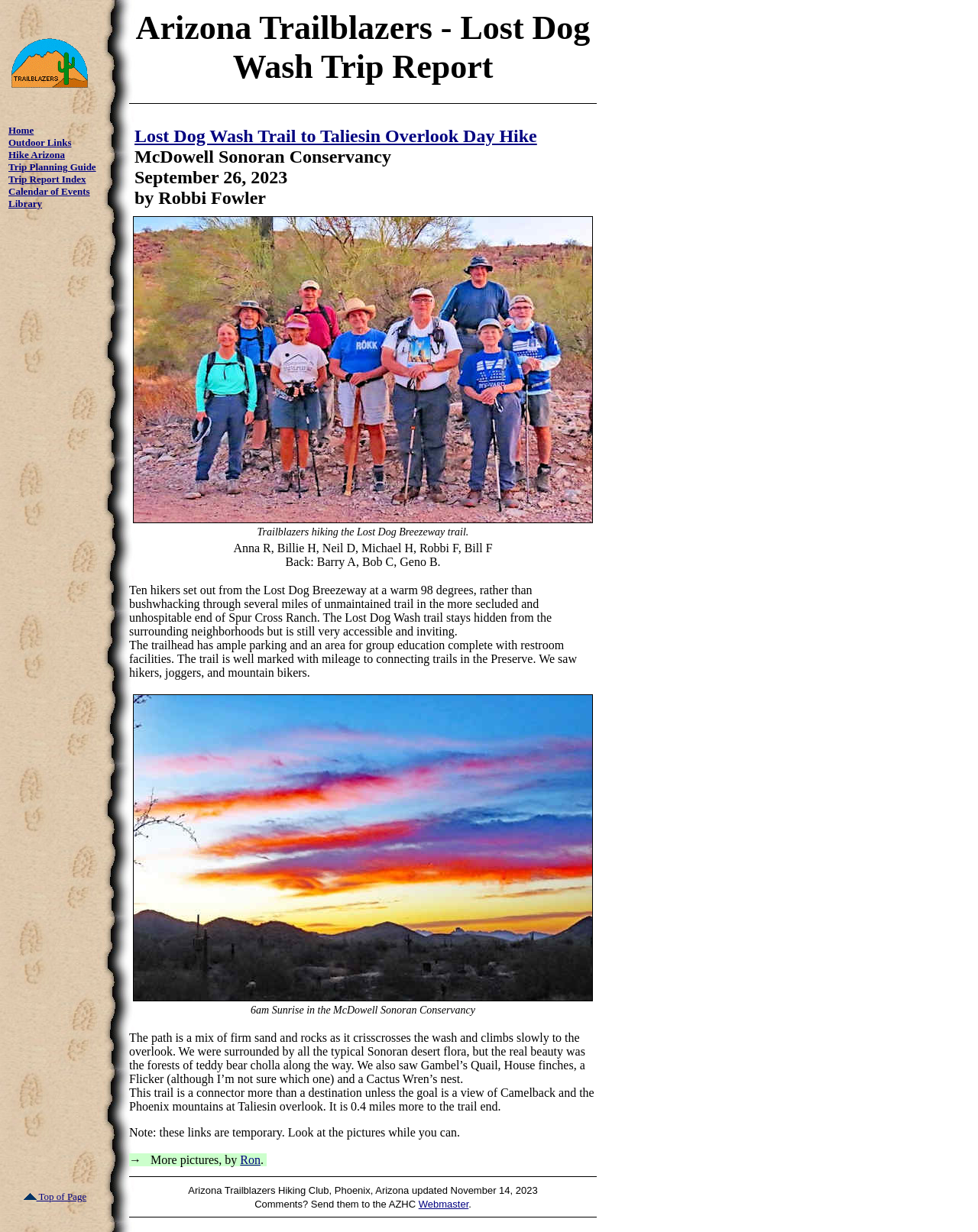Using the provided description Outdoor Links, find the bounding box coordinates for the UI element. Provide the coordinates in (top-left x, top-left y, bottom-right x, bottom-right y) format, ensuring all values are between 0 and 1.

[0.009, 0.111, 0.073, 0.12]